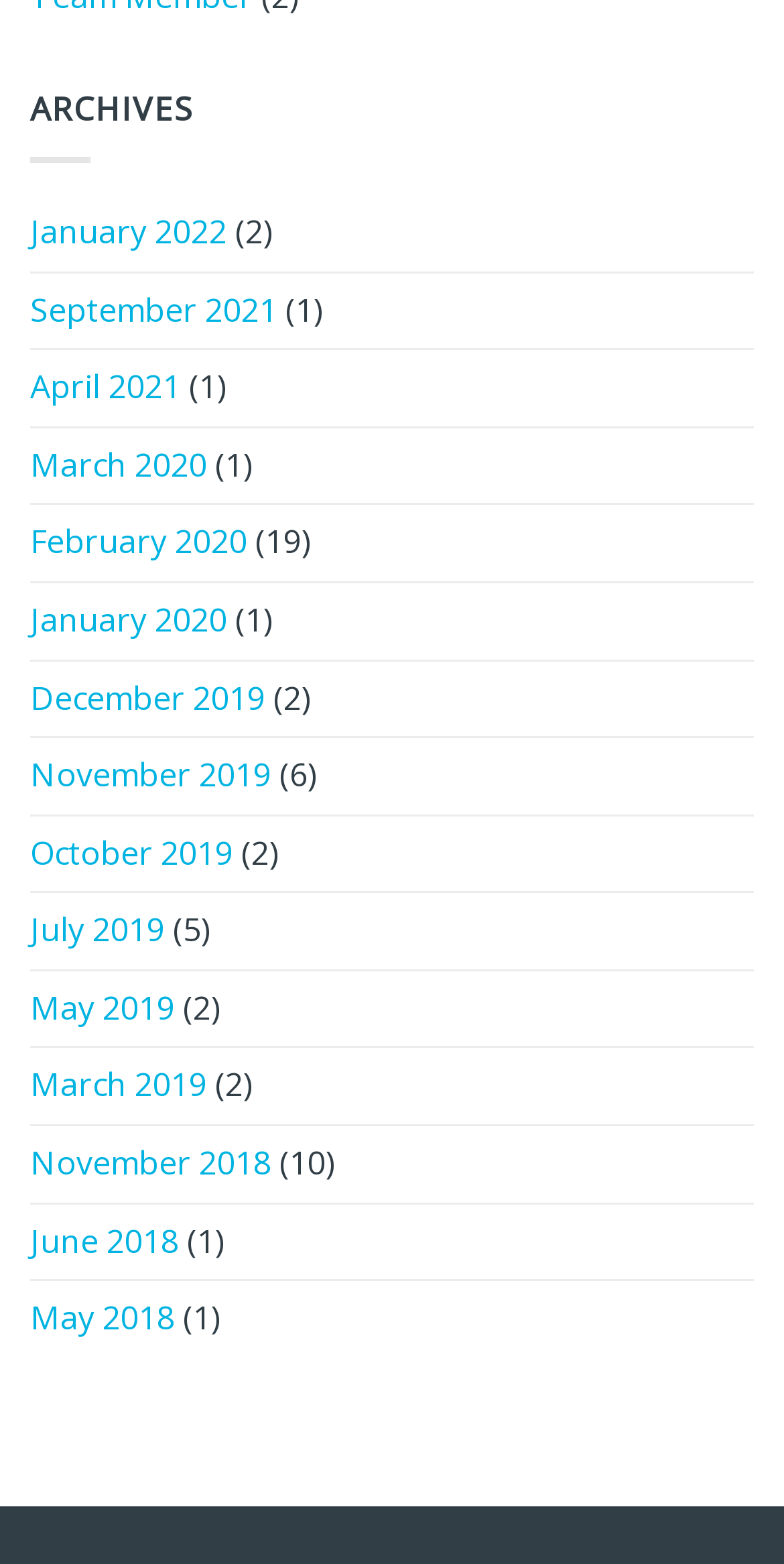Provide the bounding box coordinates for the area that should be clicked to complete the instruction: "visit February 2020 archives".

[0.038, 0.323, 0.315, 0.372]